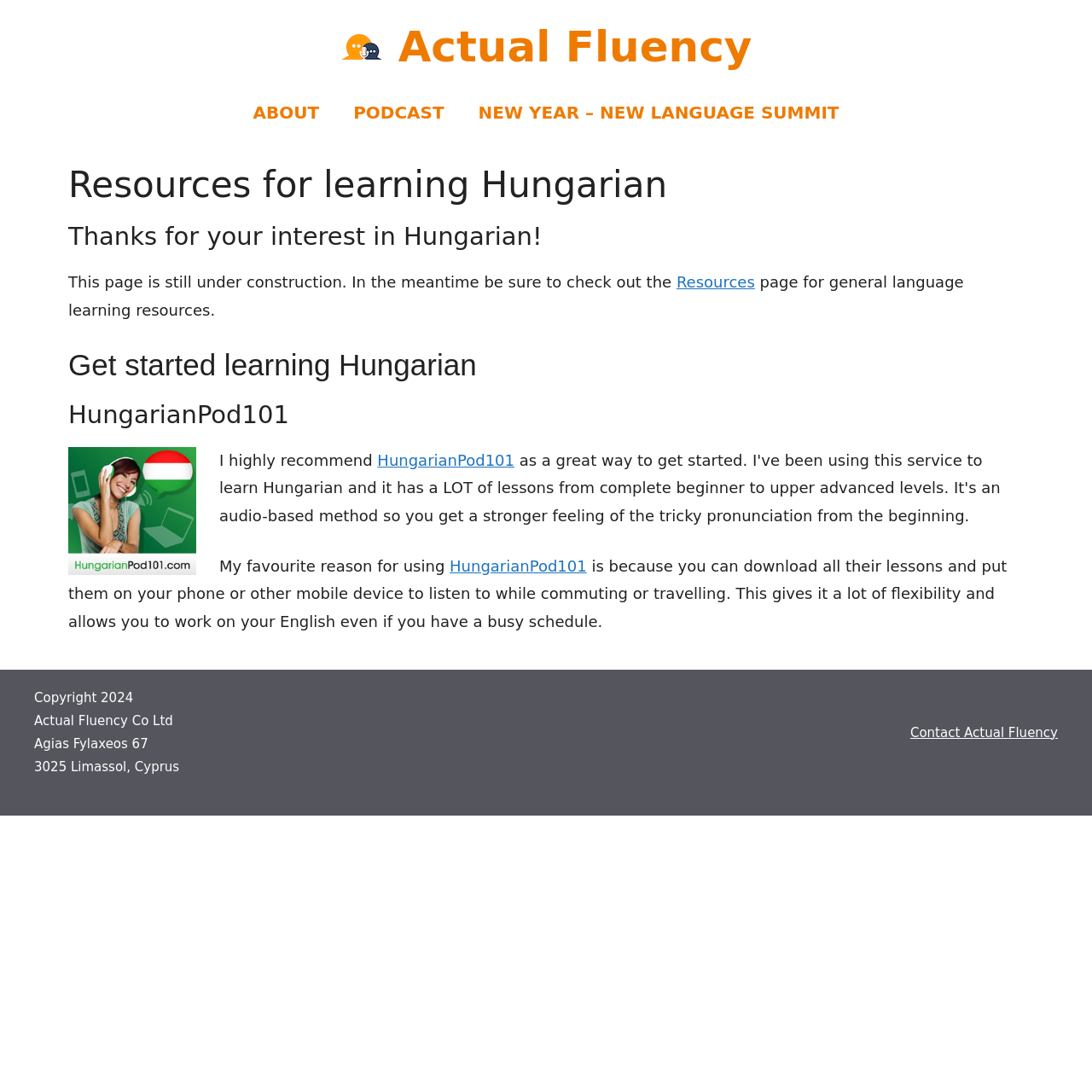Find the bounding box coordinates of the clickable area required to complete the following action: "Contact Actual Fluency".

[0.834, 0.664, 0.969, 0.678]